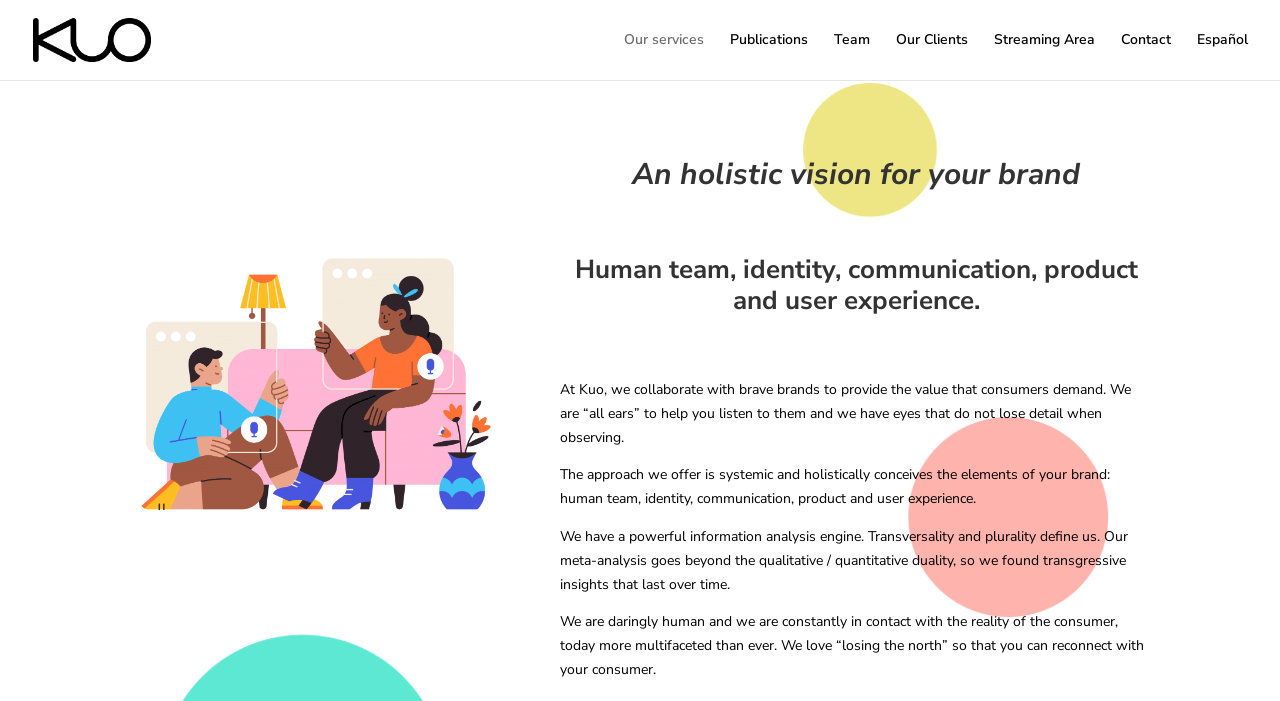What kind of insights does the company's information analysis engine provide?
Provide a short answer using one word or a brief phrase based on the image.

Transgressive insights